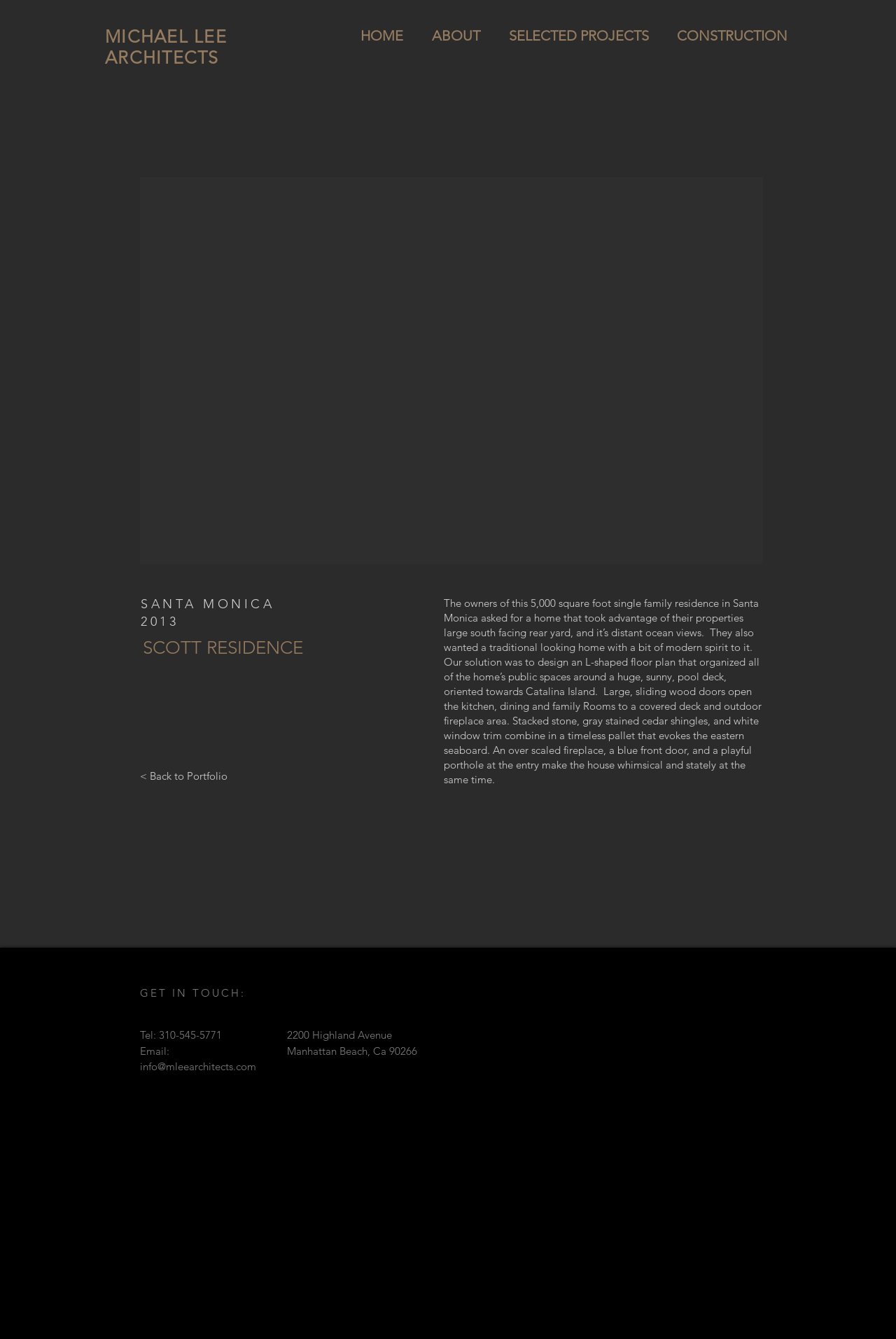How many projects are shown in the slideshow gallery?
Answer the question with as much detail as possible.

I found the answer by looking at the static text element '1/6' in the slideshow gallery, which suggests that there are 6 projects in total.